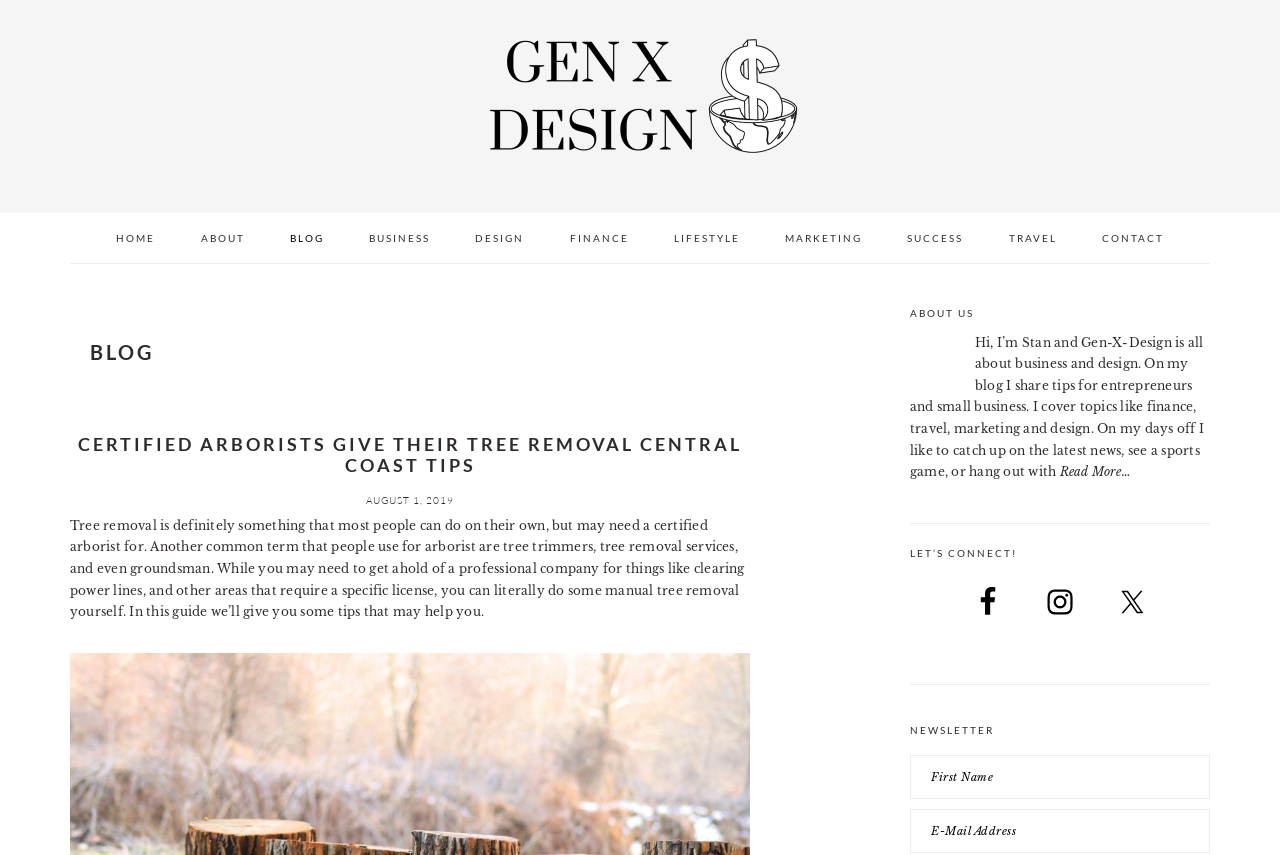Give a short answer using one word or phrase for the question:
What is the name of the blog?

GEN X DESIGN